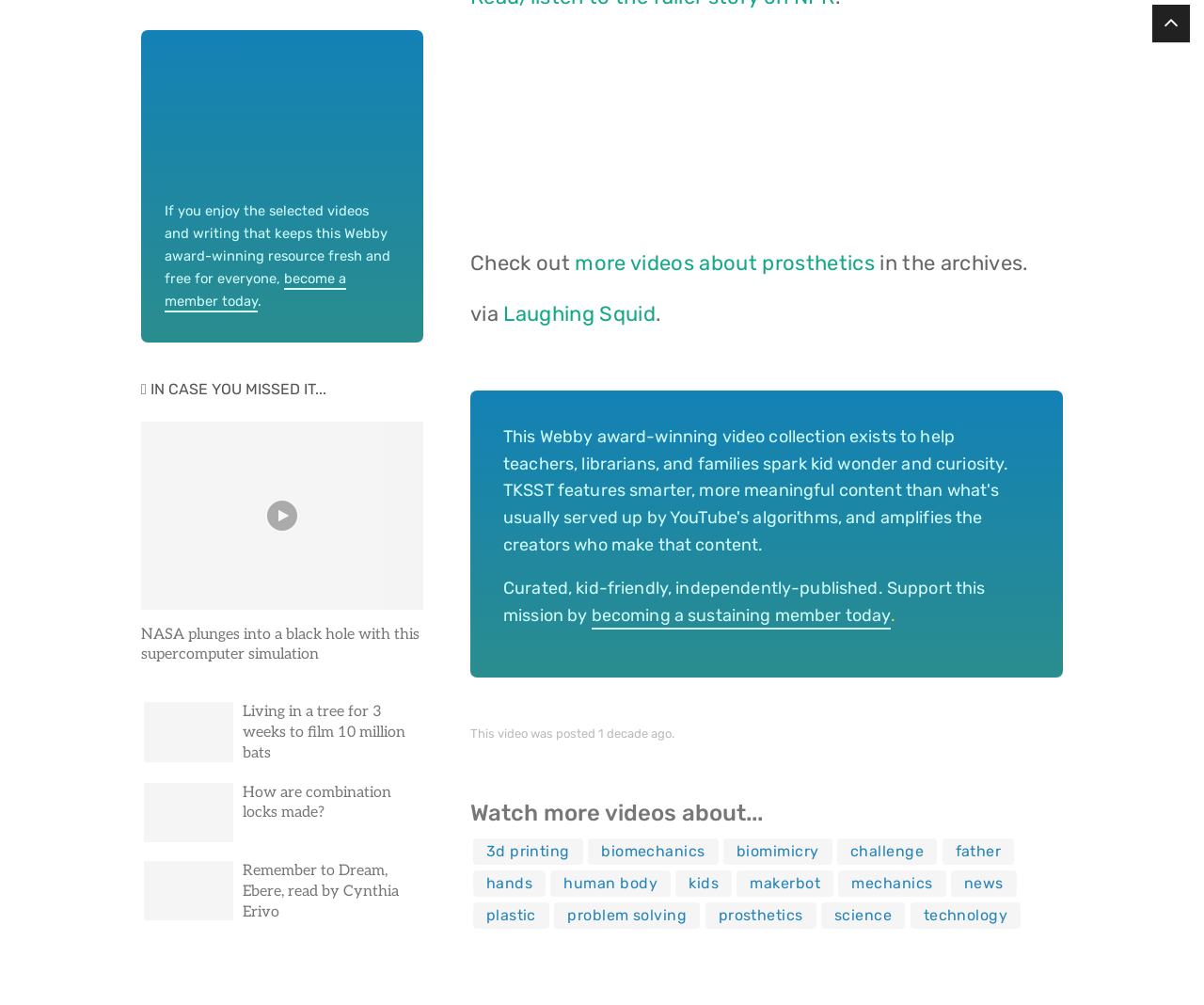Please examine the image and provide a detailed answer to the question: What is the topic of the first video?

The first article element contains a link with the text 'NASA plunges into a black hole with this supercomputer simulation', which indicates that the topic of the first video is related to NASA and black holes.